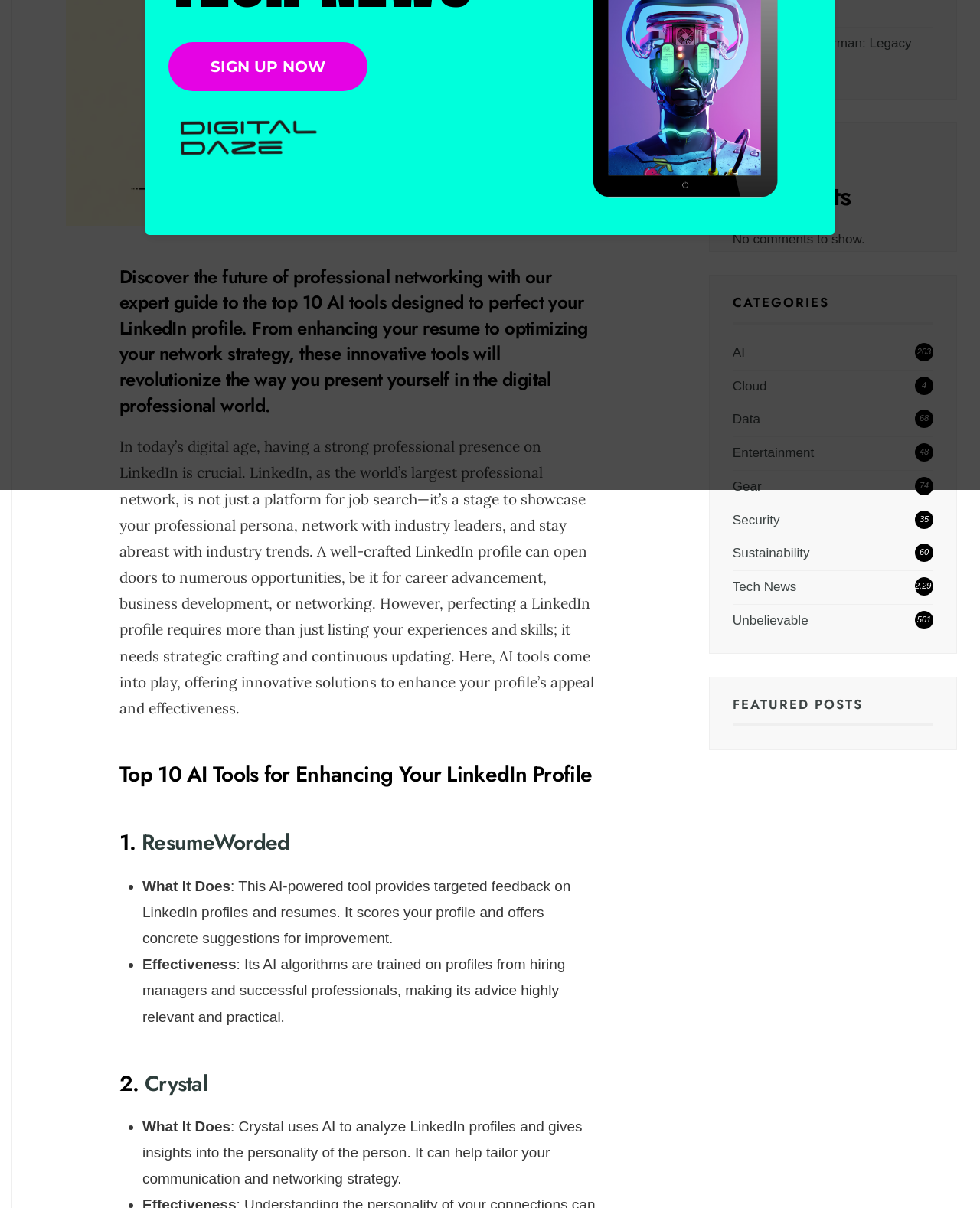Extract the bounding box coordinates for the HTML element that matches this description: "SIGN UP NOW". The coordinates should be four float numbers between 0 and 1, i.e., [left, top, right, bottom].

[0.172, 0.035, 0.375, 0.075]